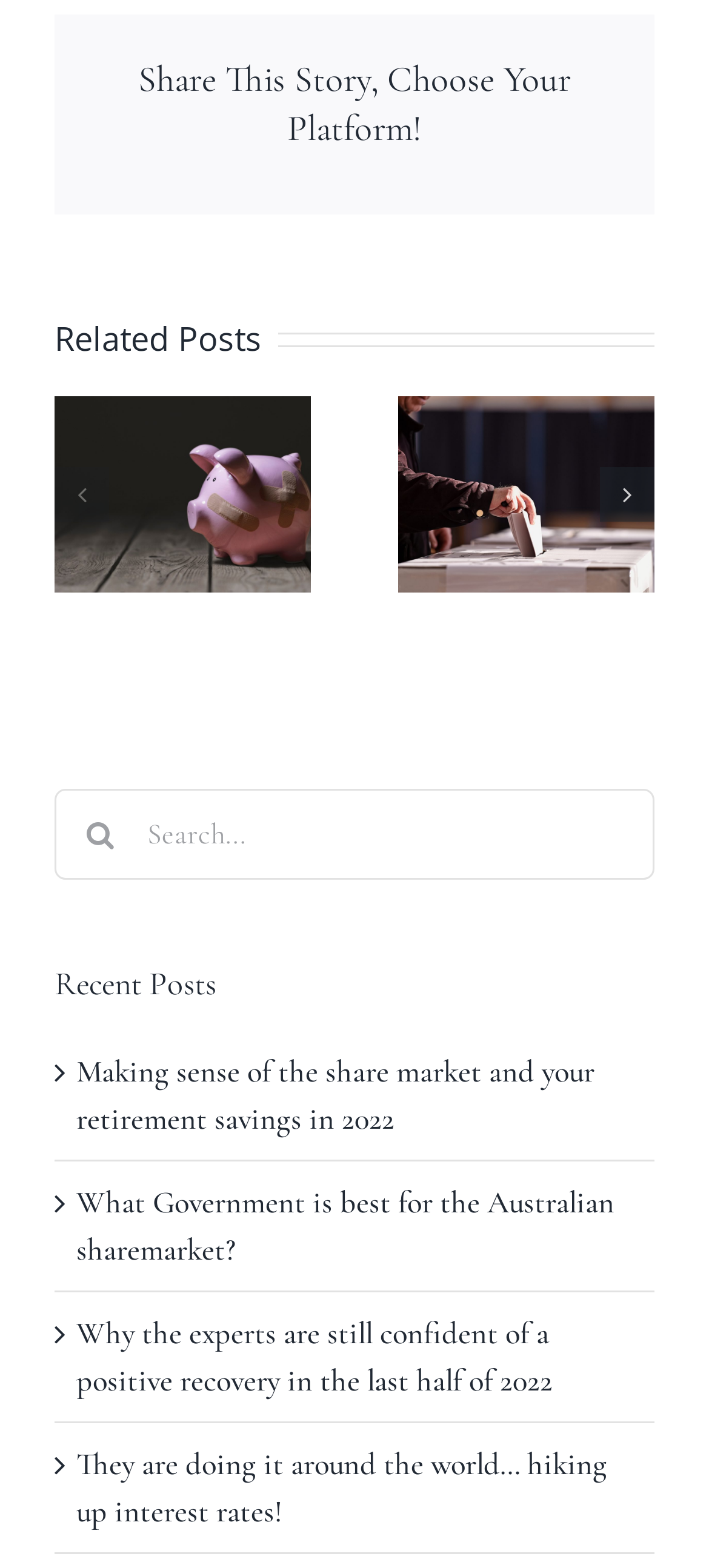Determine the bounding box coordinates of the section I need to click to execute the following instruction: "Search for a topic". Provide the coordinates as four float numbers between 0 and 1, i.e., [left, top, right, bottom].

[0.077, 0.503, 0.923, 0.561]